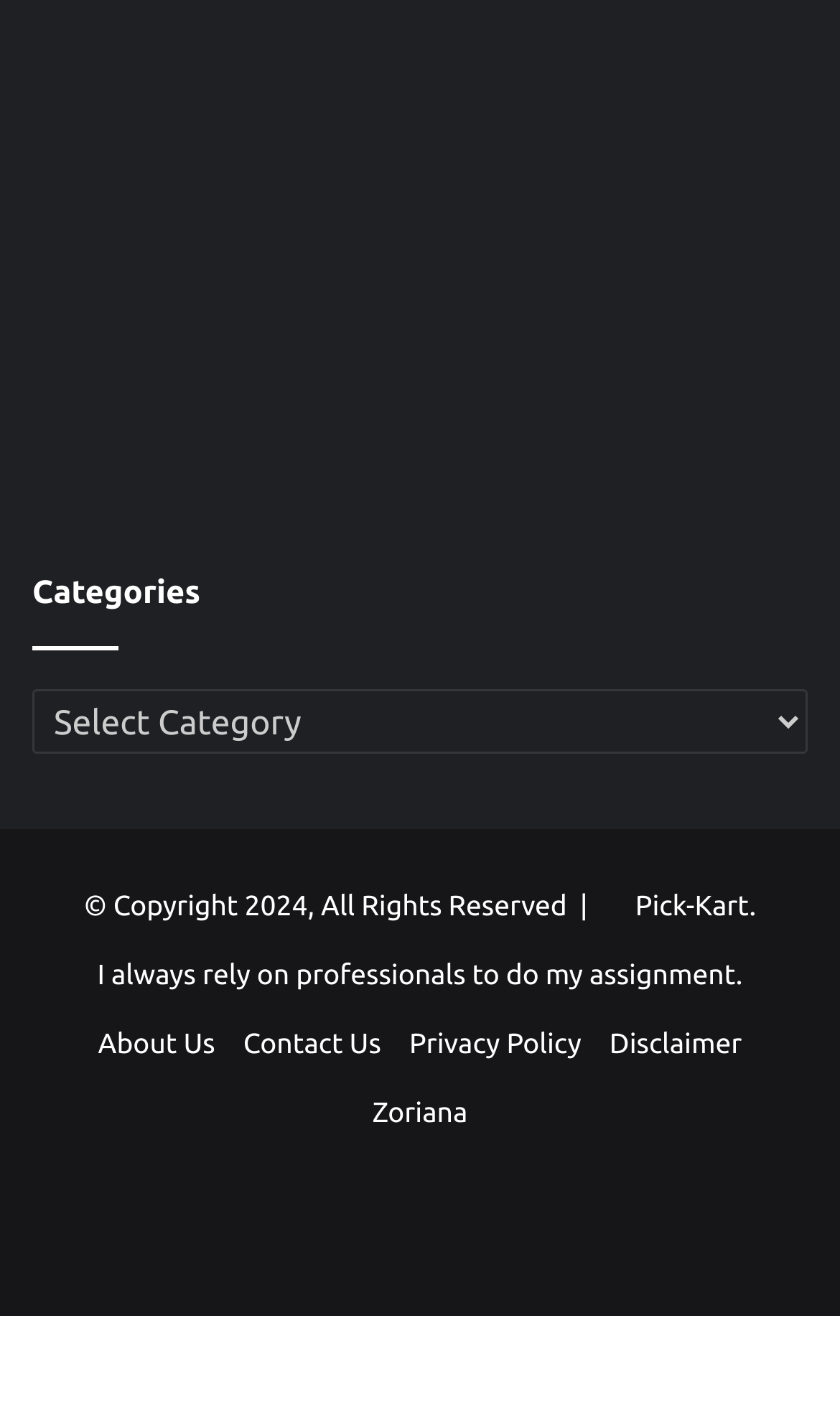Find and specify the bounding box coordinates that correspond to the clickable region for the instruction: "Follow on Facebook".

None